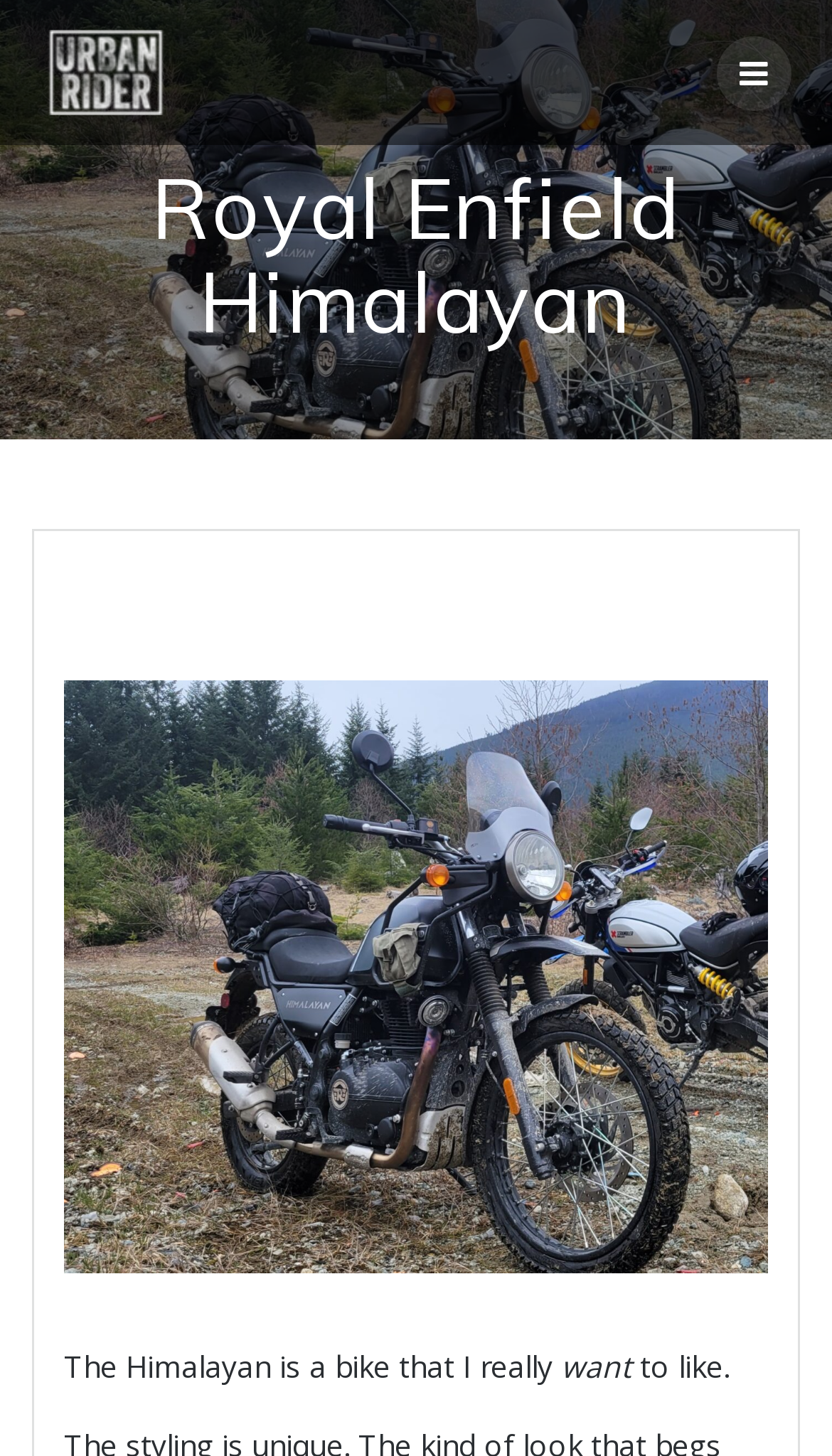Respond to the question below with a single word or phrase:
What is the logo of the website?

Urban Rider Motorcycle School